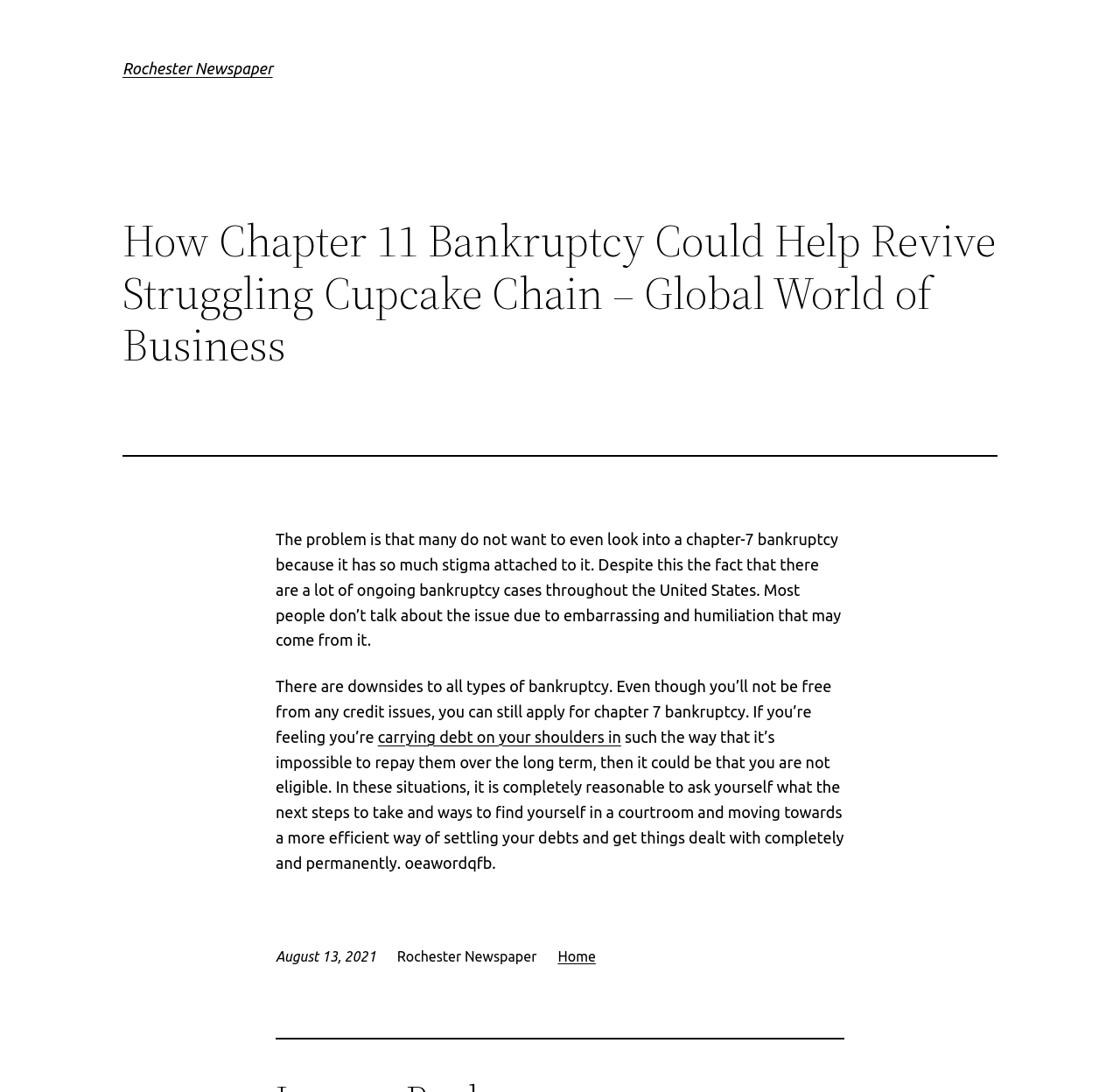What type of bankruptcy is mentioned in the article?
Provide a short answer using one word or a brief phrase based on the image.

Chapter 7 and Chapter 11